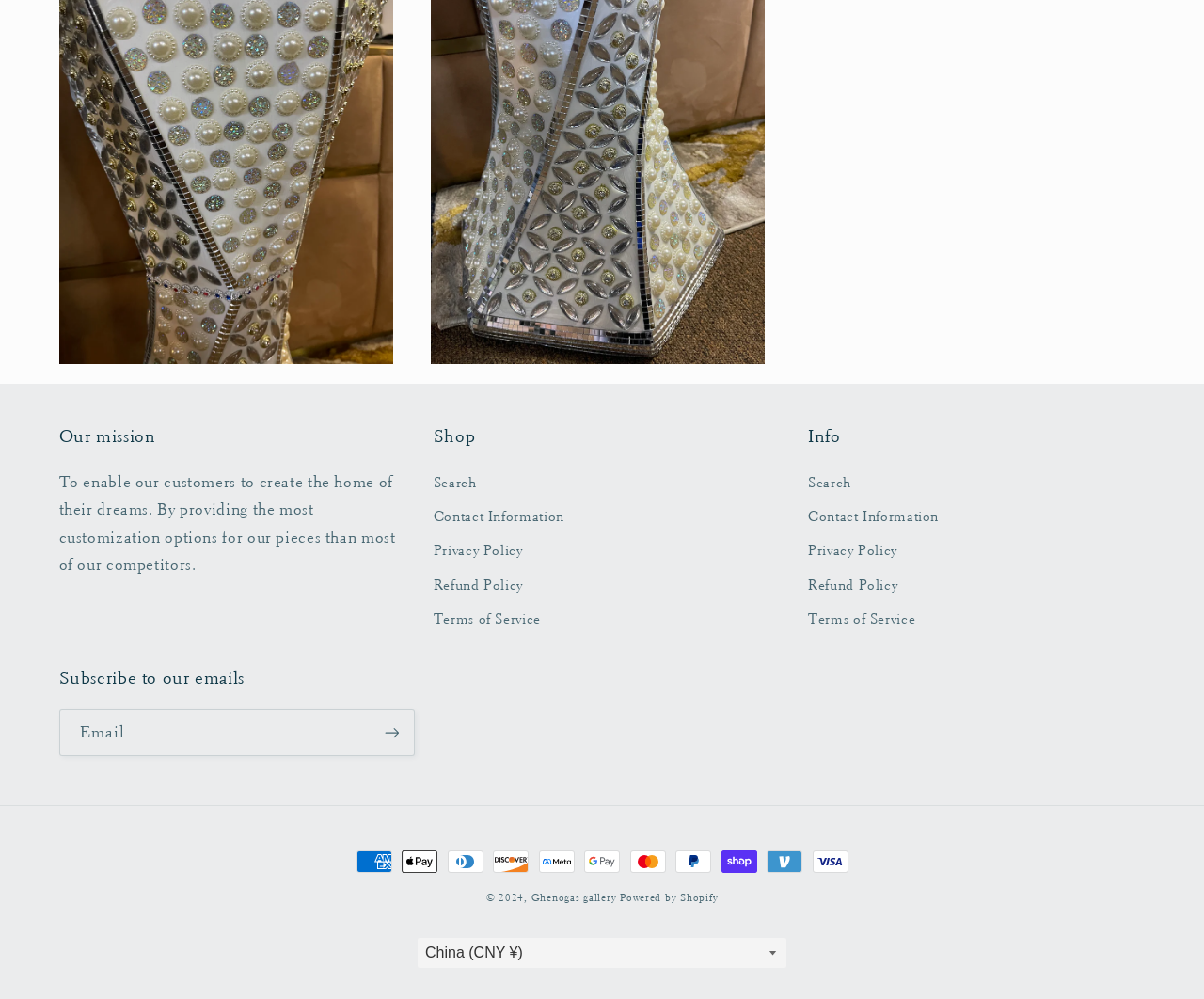Bounding box coordinates are to be given in the format (top-left x, top-left y, bottom-right x, bottom-right y). All values must be floating point numbers between 0 and 1. Provide the bounding box coordinate for the UI element described as: Contact Information

[0.36, 0.501, 0.469, 0.535]